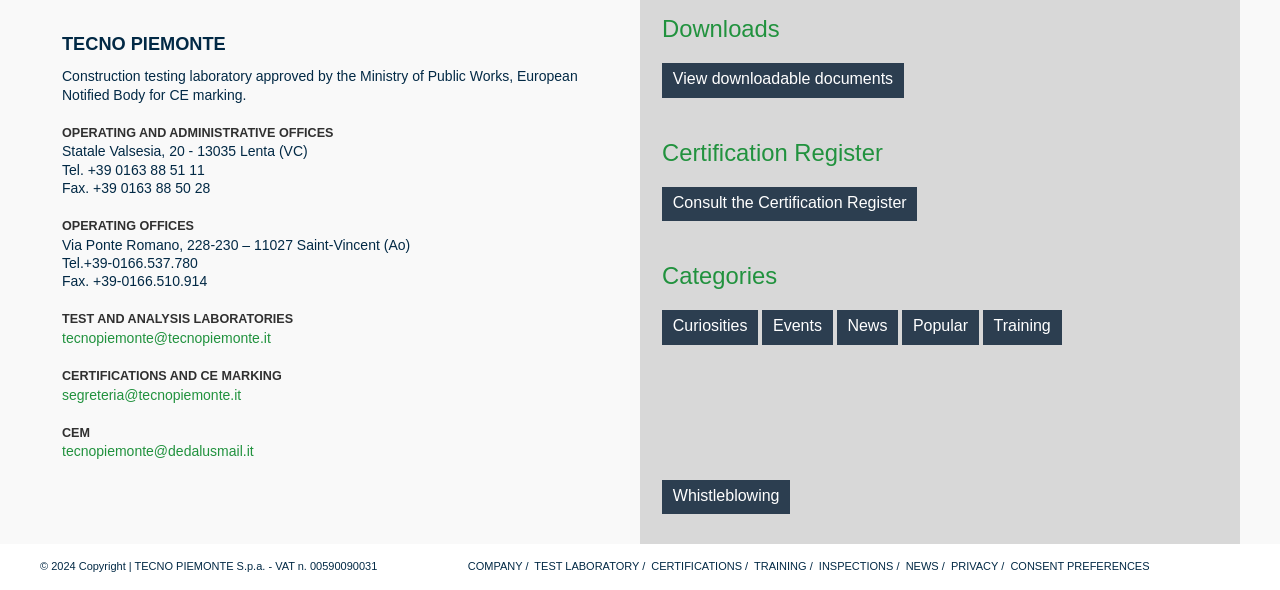Pinpoint the bounding box coordinates of the clickable area needed to execute the instruction: "Consult the Certification Register". The coordinates should be specified as four float numbers between 0 and 1, i.e., [left, top, right, bottom].

[0.517, 0.317, 0.717, 0.375]